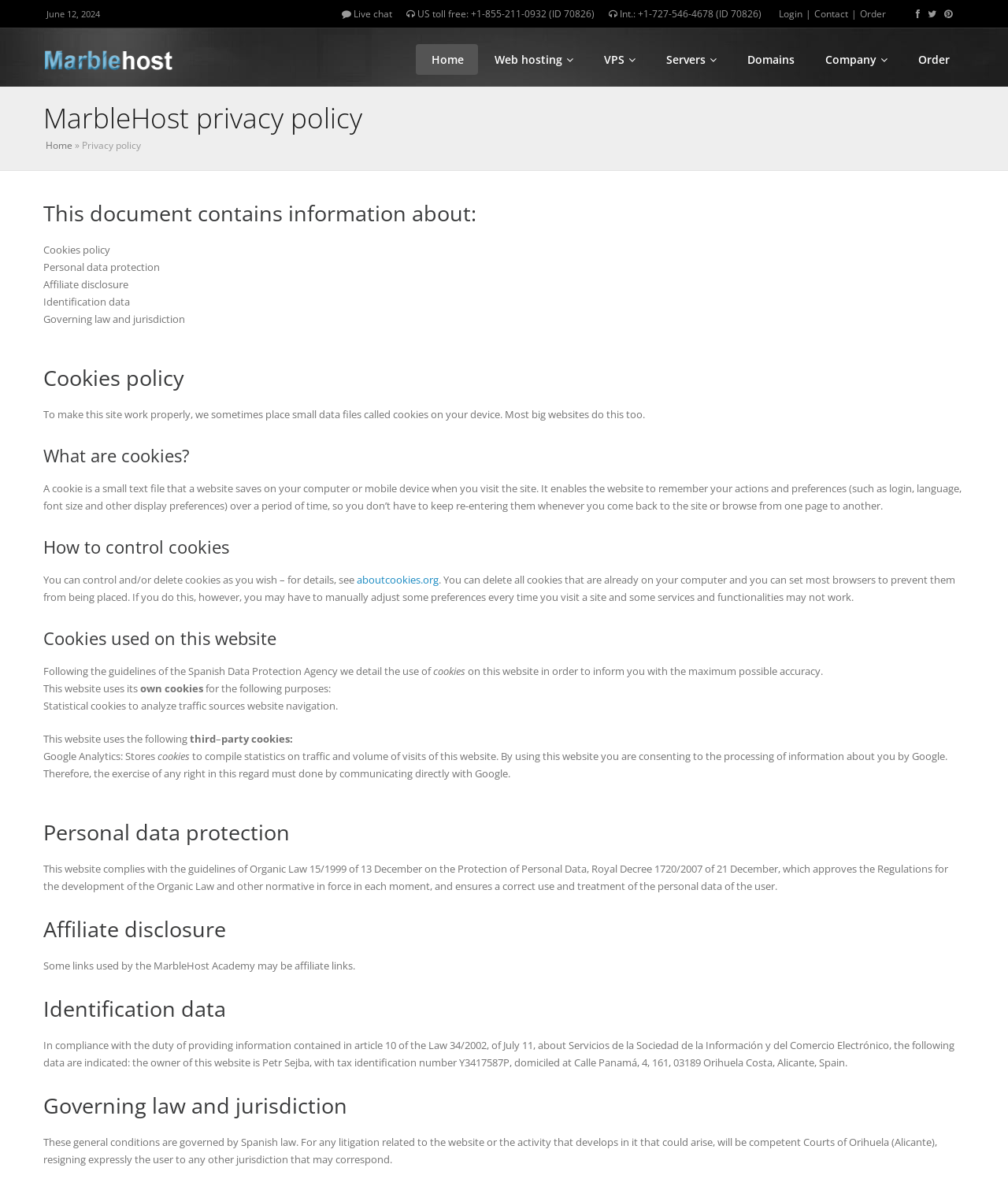Please give a concise answer to this question using a single word or phrase: 
What is the purpose of cookies on this website?

To remember user actions and preferences